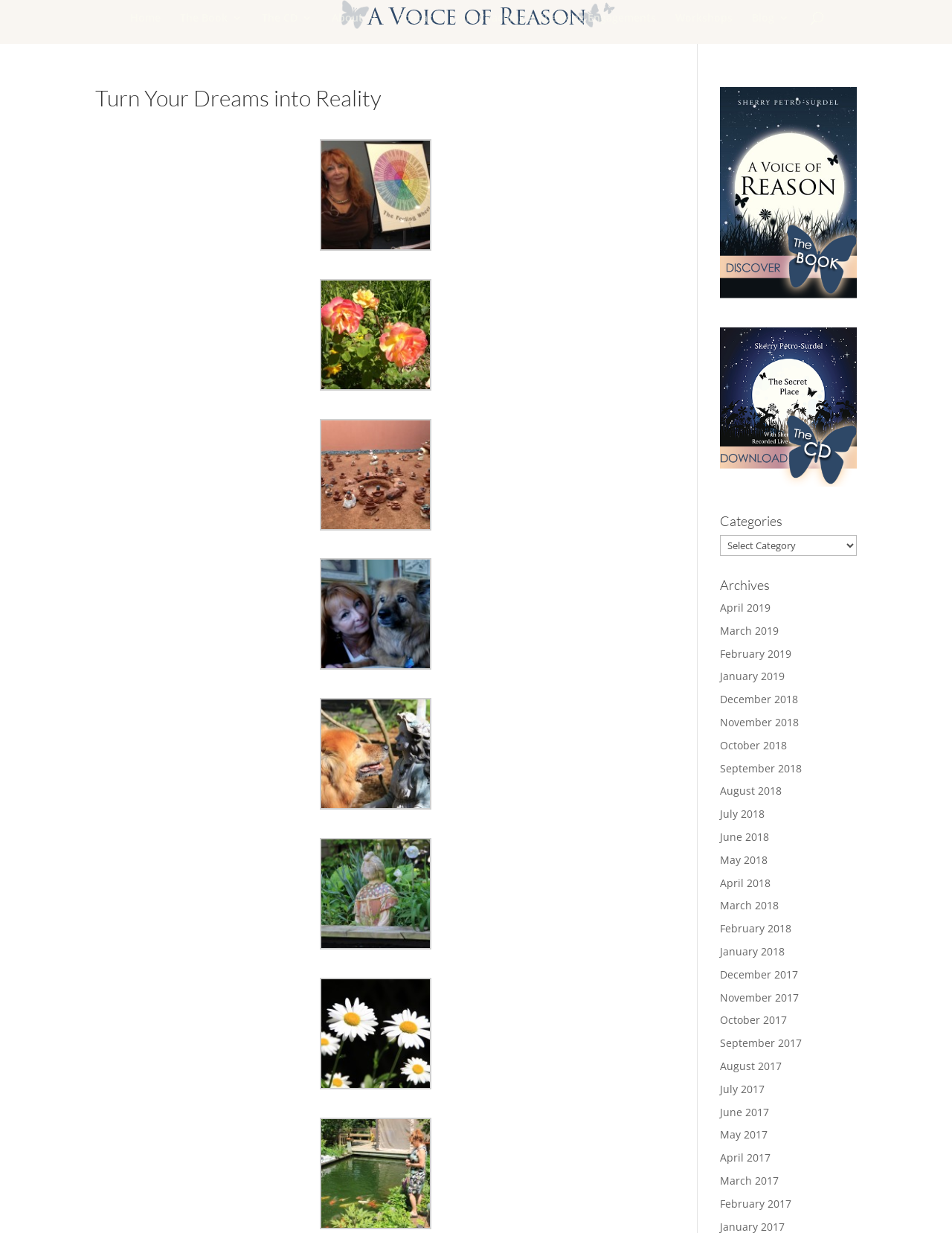Determine the coordinates of the bounding box for the clickable area needed to execute this instruction: "Read the blog post from April 2019".

[0.756, 0.487, 0.81, 0.498]